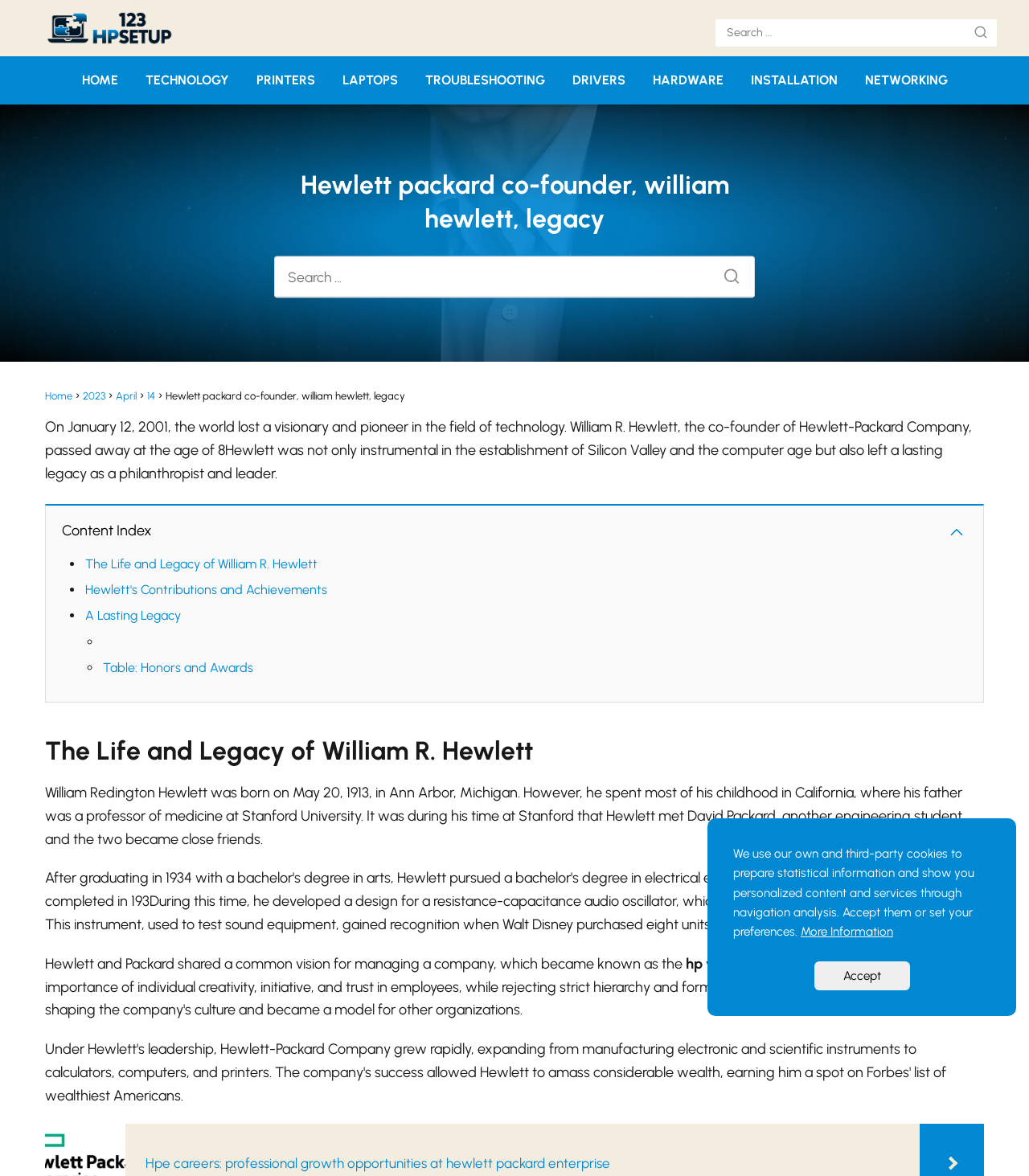Please answer the following question using a single word or phrase: 
What is the philosophy of managing a company shared by William R. Hewlett and David Packard?

The HP Way